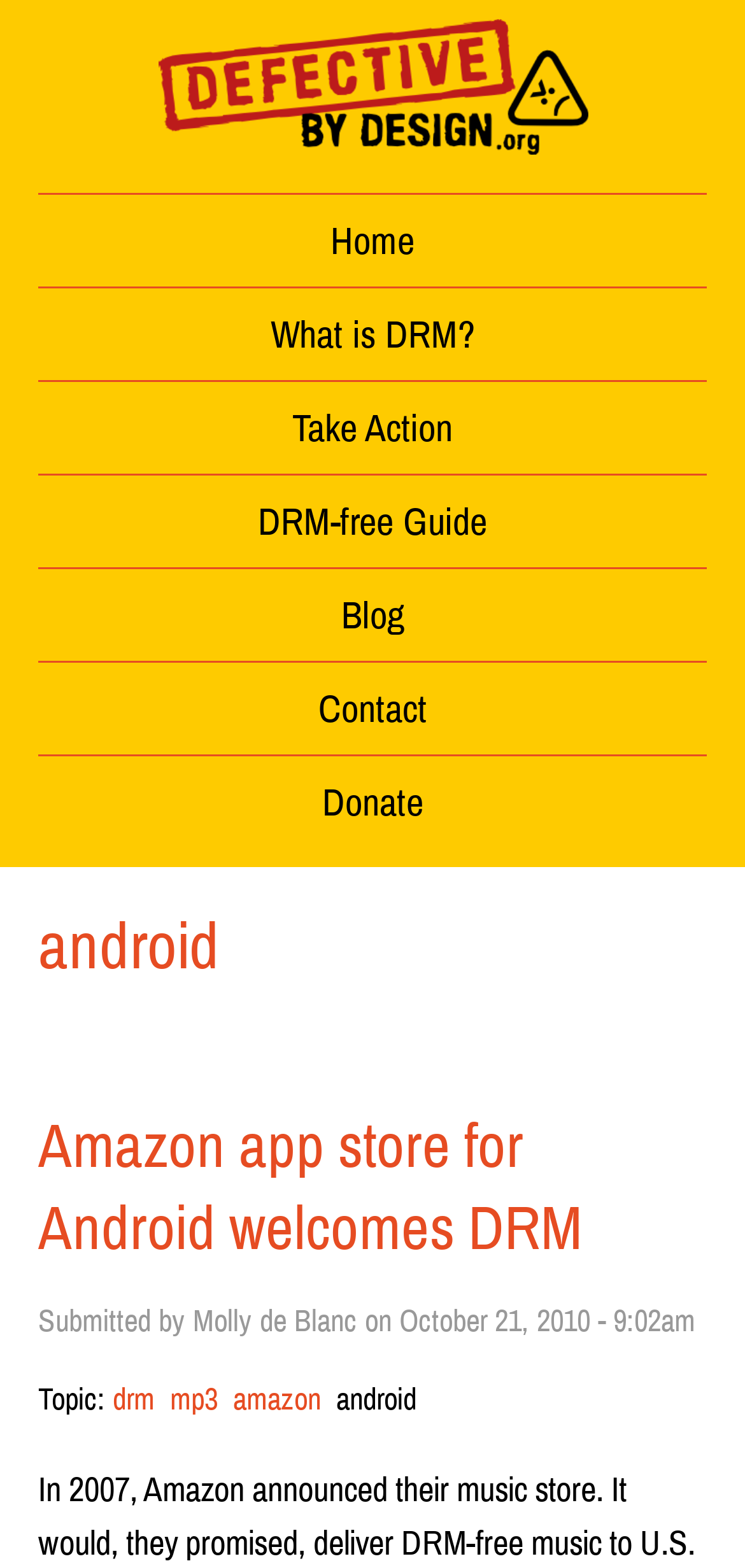Using the information from the screenshot, answer the following question thoroughly:
What is the name of the website?

The name of the website can be determined by looking at the heading element 'Defective by Design' which is a child of the root element.